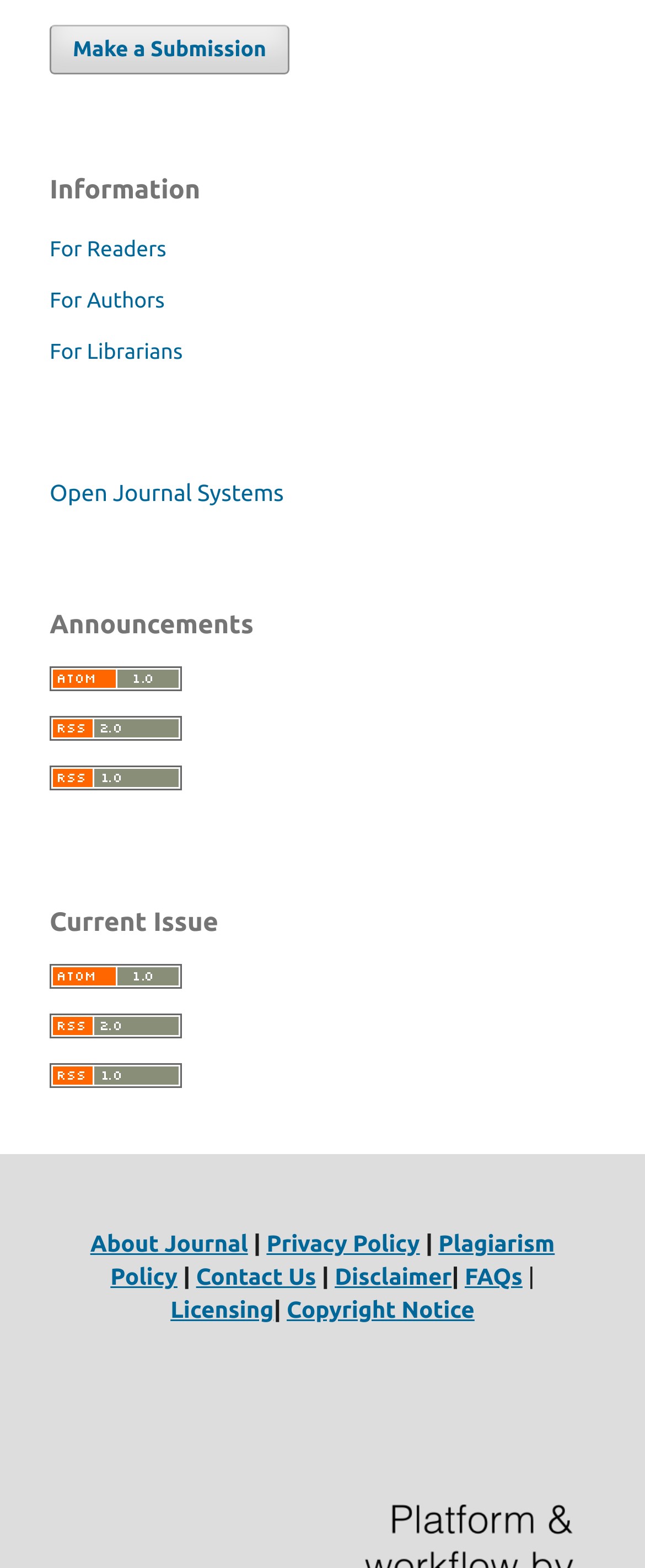Please identify the bounding box coordinates of the region to click in order to complete the given instruction: "Read about cart abandonment stats". The coordinates should be four float numbers between 0 and 1, i.e., [left, top, right, bottom].

None